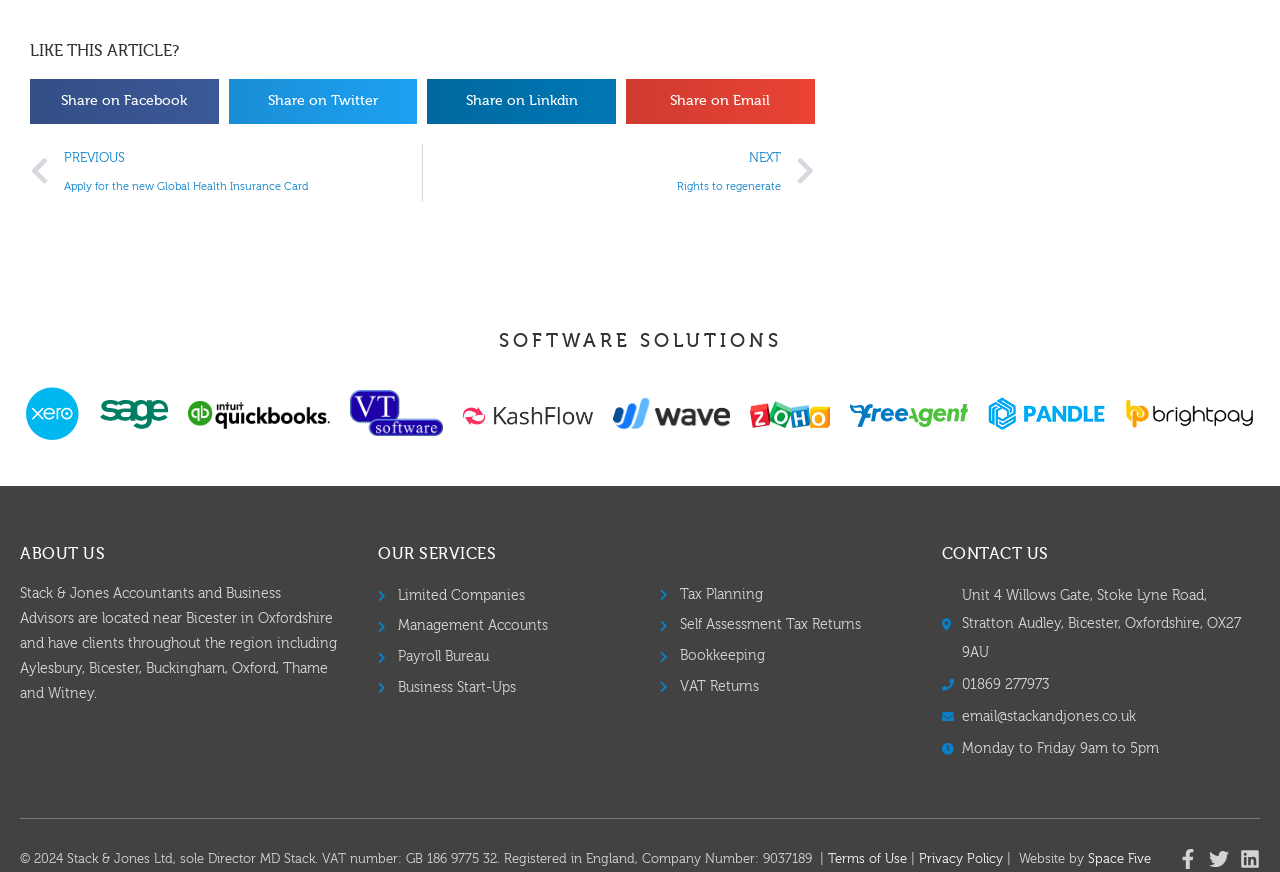Determine the bounding box coordinates (top-left x, top-left y, bottom-right x, bottom-right y) of the UI element described in the following text: Share on Email

[0.489, 0.091, 0.637, 0.142]